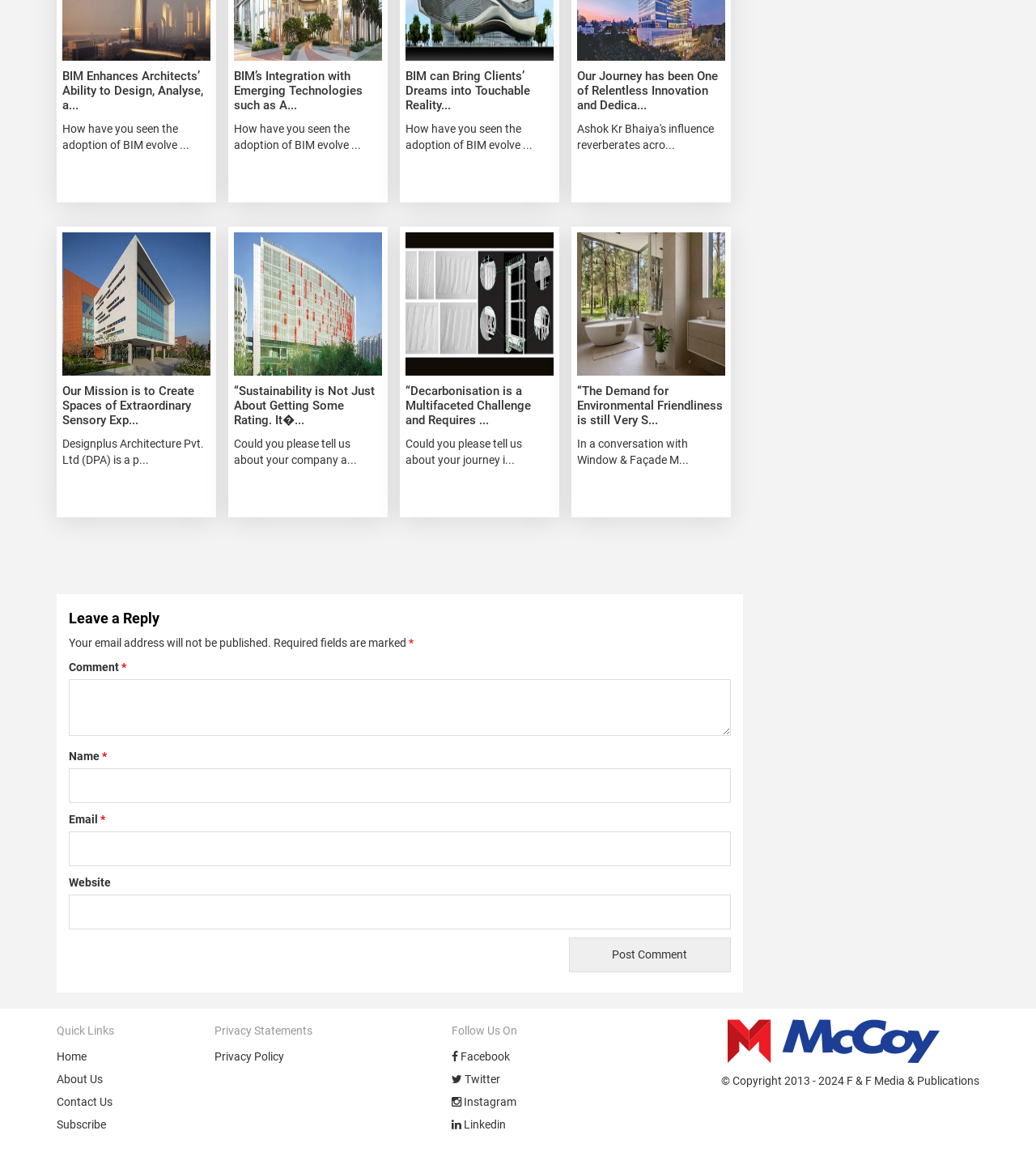Find the bounding box coordinates of the clickable area required to complete the following action: "Call the phone number".

None